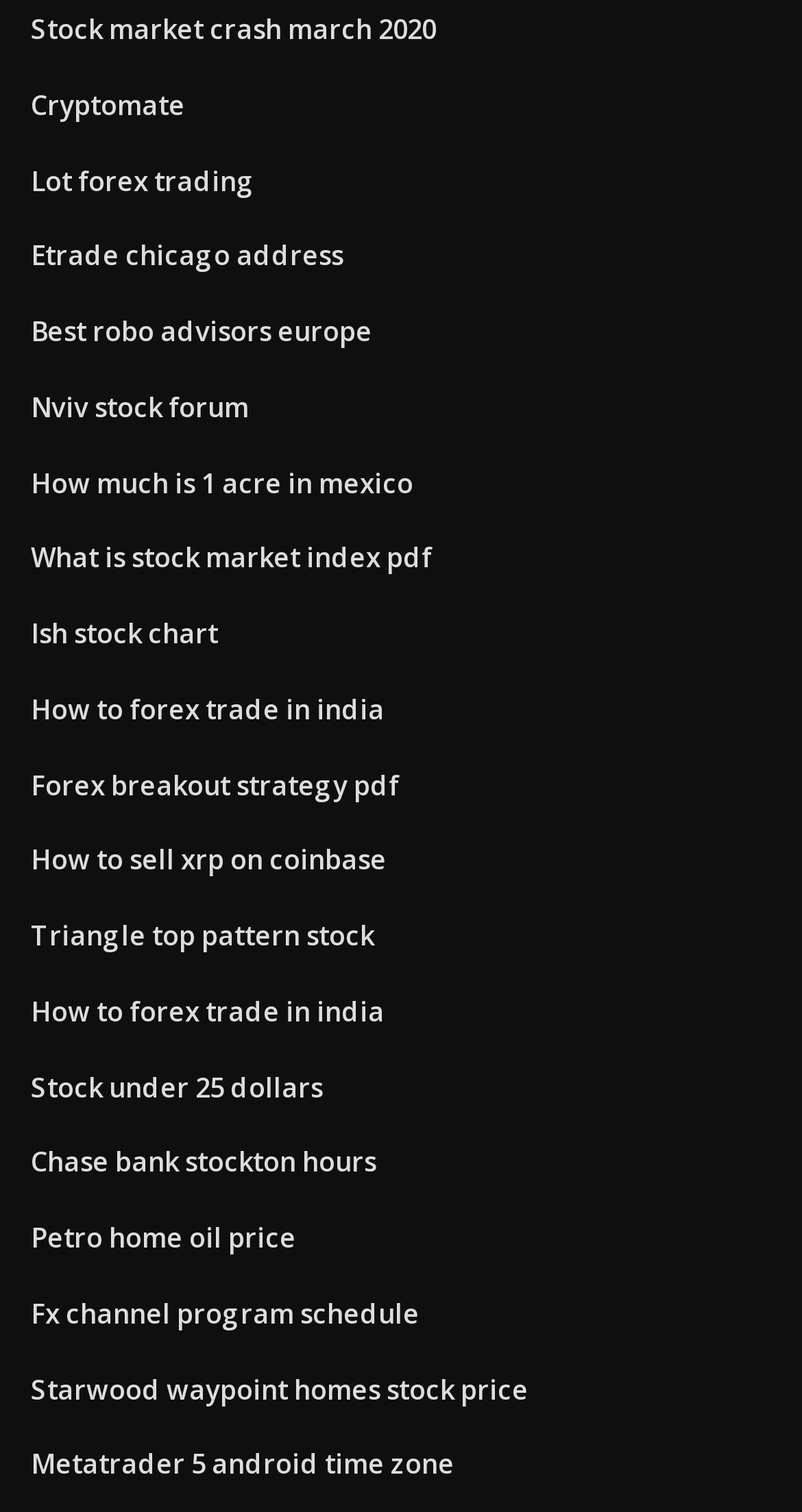Determine the bounding box for the HTML element described here: "Nviv stock forum". The coordinates should be given as [left, top, right, bottom] with each number being a float between 0 and 1.

[0.038, 0.257, 0.31, 0.281]